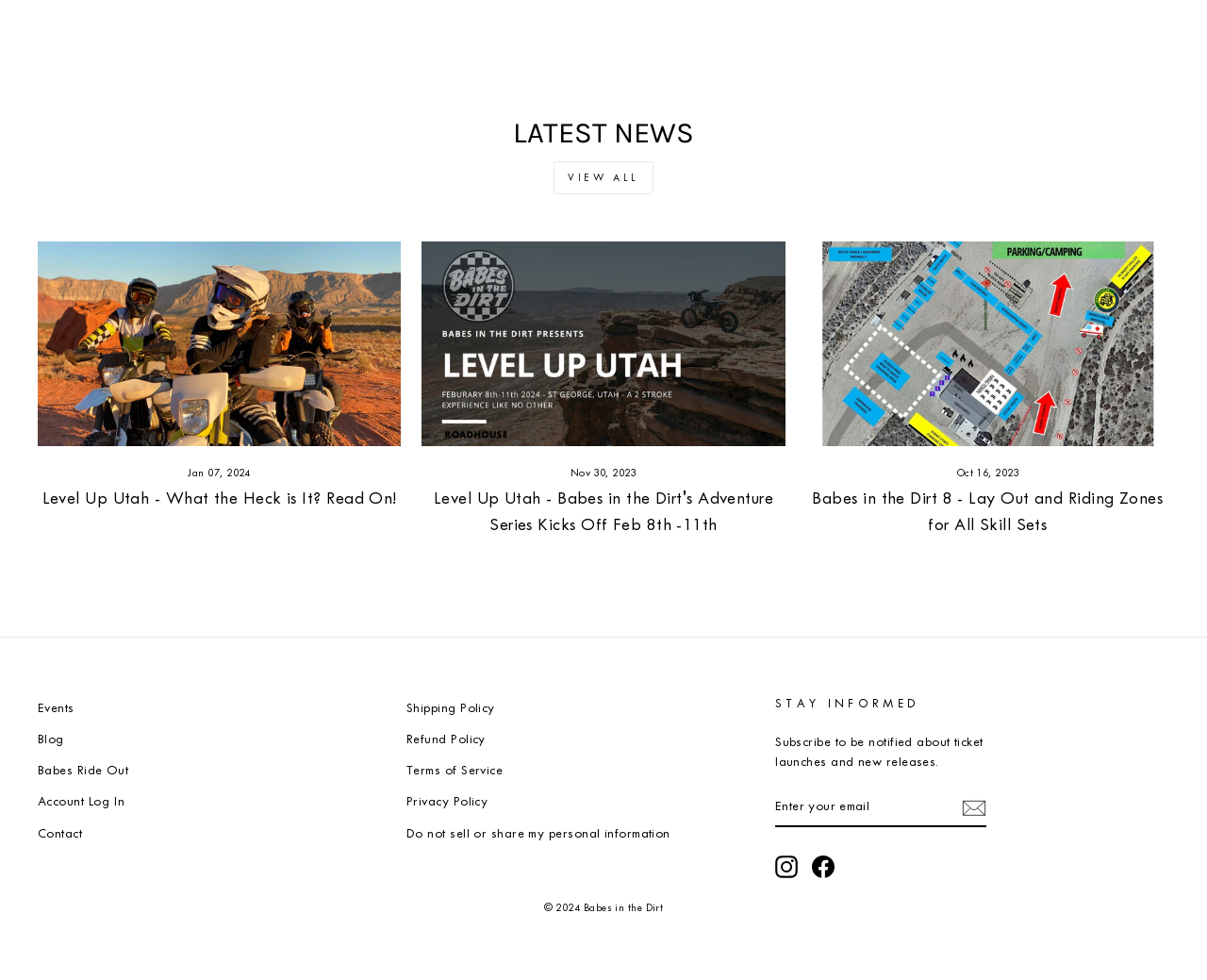Use a single word or phrase to respond to the question:
What is the copyright year of the webpage?

2024